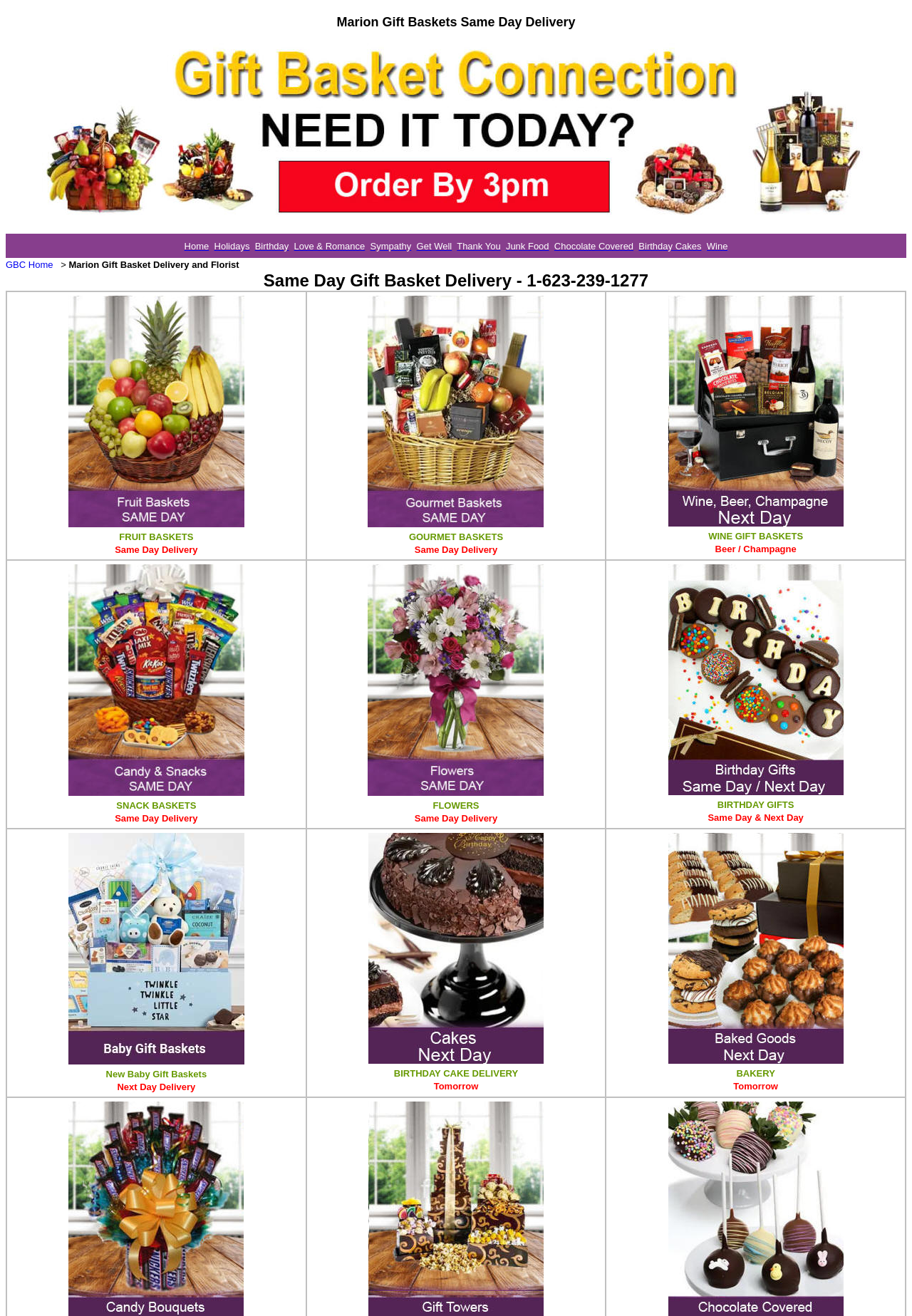Determine the bounding box coordinates of the target area to click to execute the following instruction: "Share on Facebook."

None